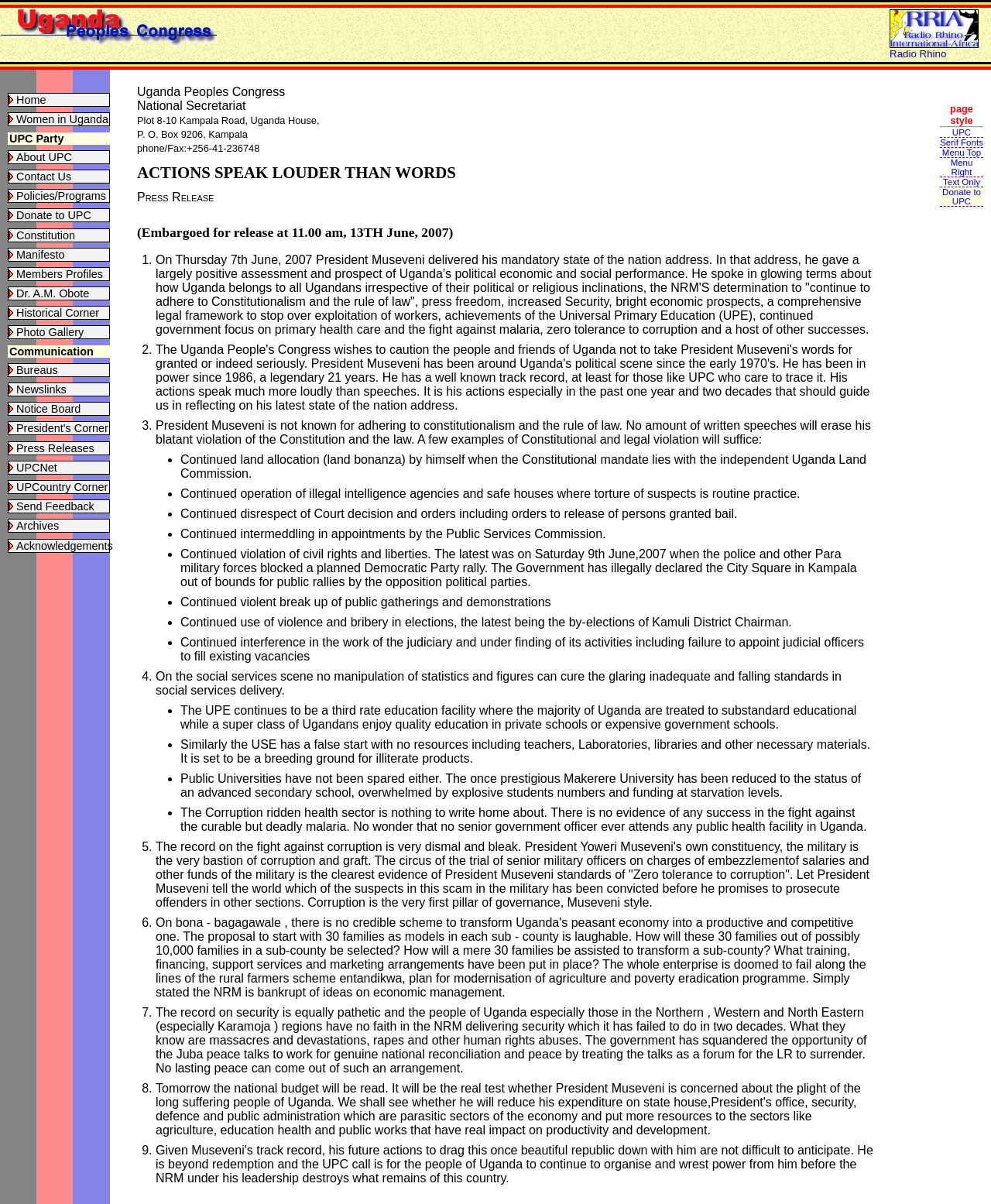Locate the bounding box coordinates of the clickable element to fulfill the following instruction: "View the 'President's Corner'". Provide the coordinates as four float numbers between 0 and 1 in the format [left, top, right, bottom].

[0.016, 0.351, 0.109, 0.361]